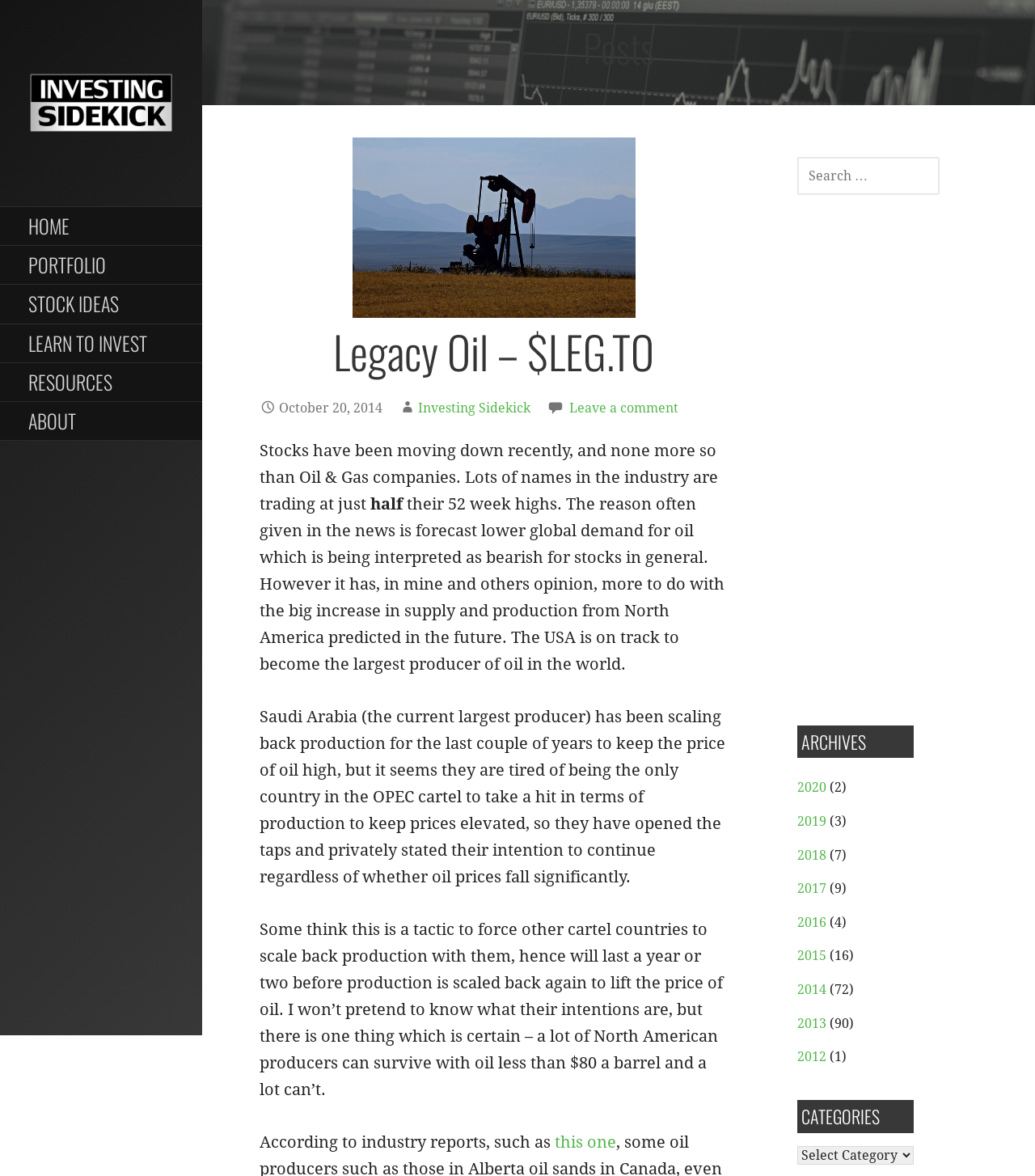Kindly provide the bounding box coordinates of the section you need to click on to fulfill the given instruction: "Click on the 'HOME' link".

[0.0, 0.176, 0.195, 0.209]